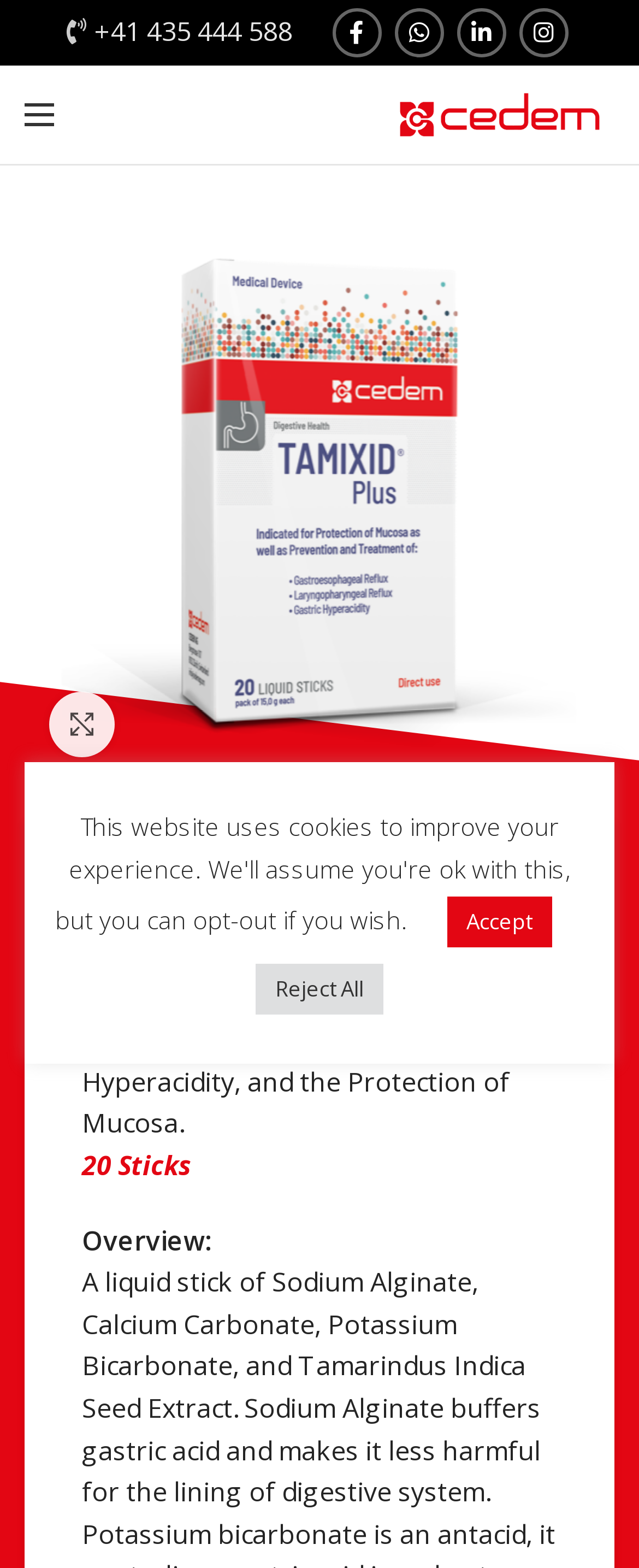Please examine the image and answer the question with a detailed explanation:
What is the purpose of the product?

I found the purpose of the product by looking at the text 'Indicated for the Prevention and Treatment of Gastroesophageal and Laryngopharyngeal Reflux, Gastric Hyperacidity, and the Protection of Mucosa.' which is located below the product name, indicating the product's intended use.